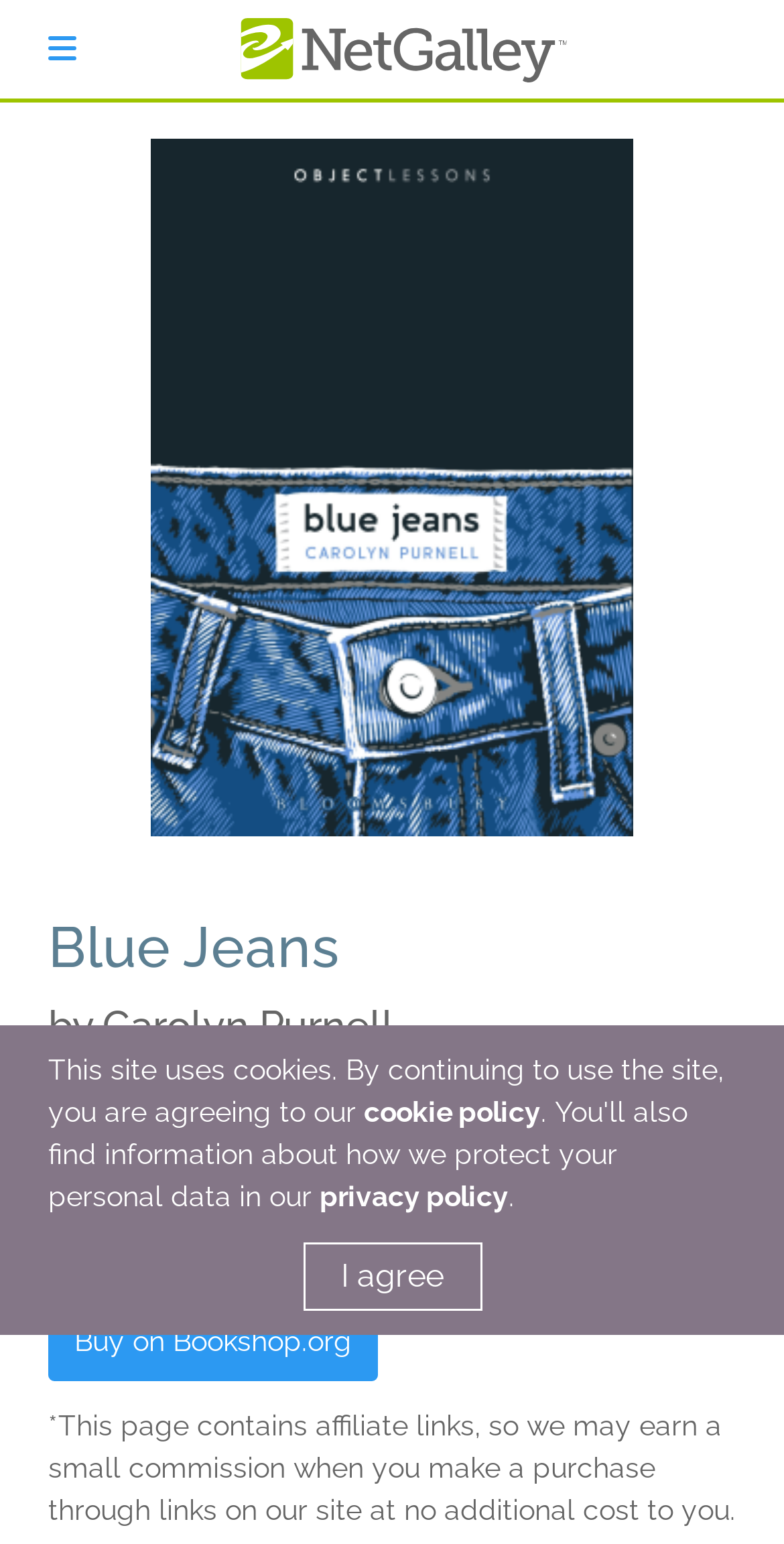Create a full and detailed caption for the entire webpage.

The webpage appears to be a book details page on NetGalley, a platform that helps publishers and authors promote digital review copies to book advocates and industry professionals. 

At the top right corner, there is a "Sign In" button. Below it, there is a horizontal banner with a link and an image. The image takes up most of the banner's width, with the link situated on top of it. 

On the left side of the page, there is a large image that occupies most of the vertical space. 

To the right of the large image, there are three headings stacked vertically. The first heading displays the book title "Blue Jeans", the second heading shows the author's name "by Carolyn Purnell", and the third heading indicates that the title is archived and was previously available on NetGalley. 

Below the headings, there are three links to purchase the book from different online retailers: Amazon, BN.com, and Bookshop.org. These links are arranged horizontally, with the Amazon link on the left, the BN.com link in the middle, and the Bookshop.org link on the right. 

At the bottom of the page, there are two paragraphs of text. The first paragraph is a disclaimer about affiliate links, and the second paragraph is about the site's cookie policy, with links to the cookie policy and privacy policy. Below these paragraphs, there is an "I agree" button.